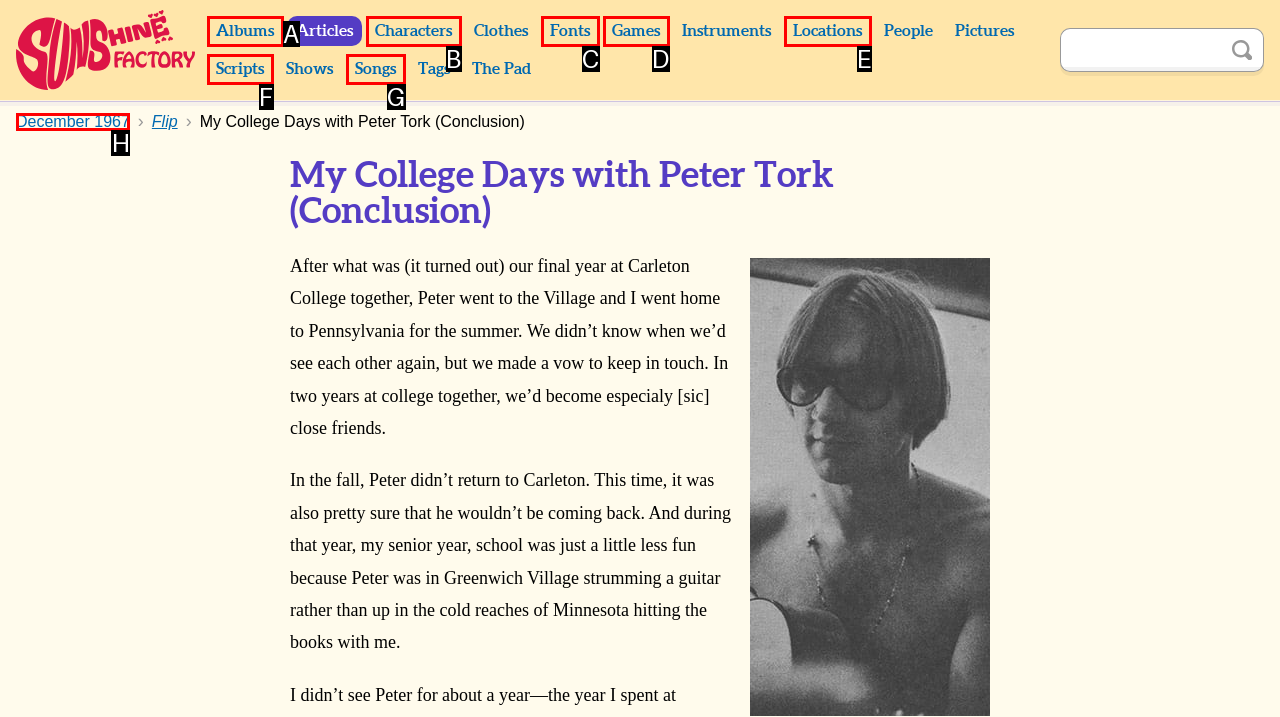Identify the HTML element that corresponds to the following description: Songs Provide the letter of the best matching option.

G